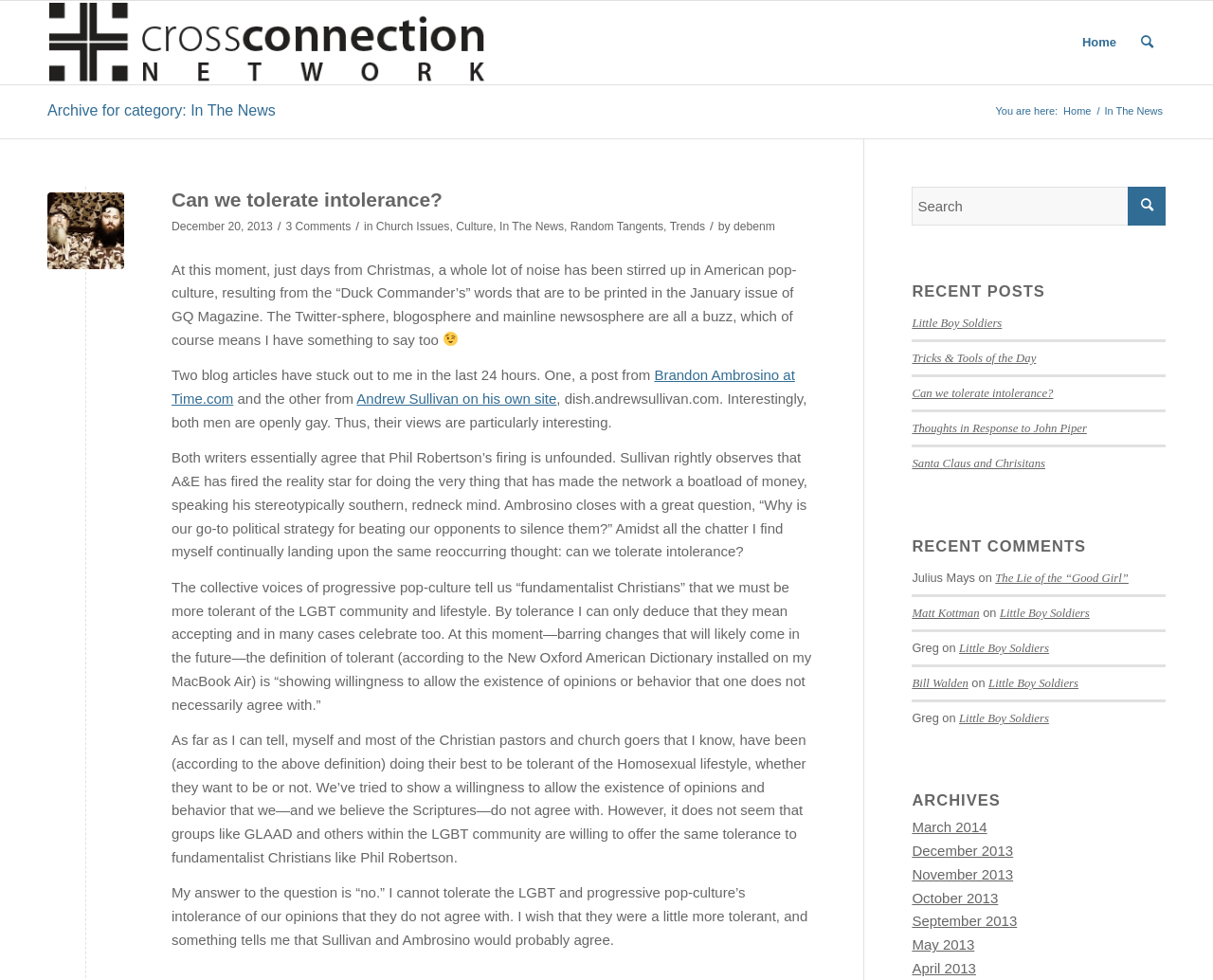Analyze the image and answer the question with as much detail as possible: 
What is the category of the archive?

The category of the archive can be determined by looking at the heading 'Archive for category: In The News' which indicates that the current archive is for the category 'In The News'.